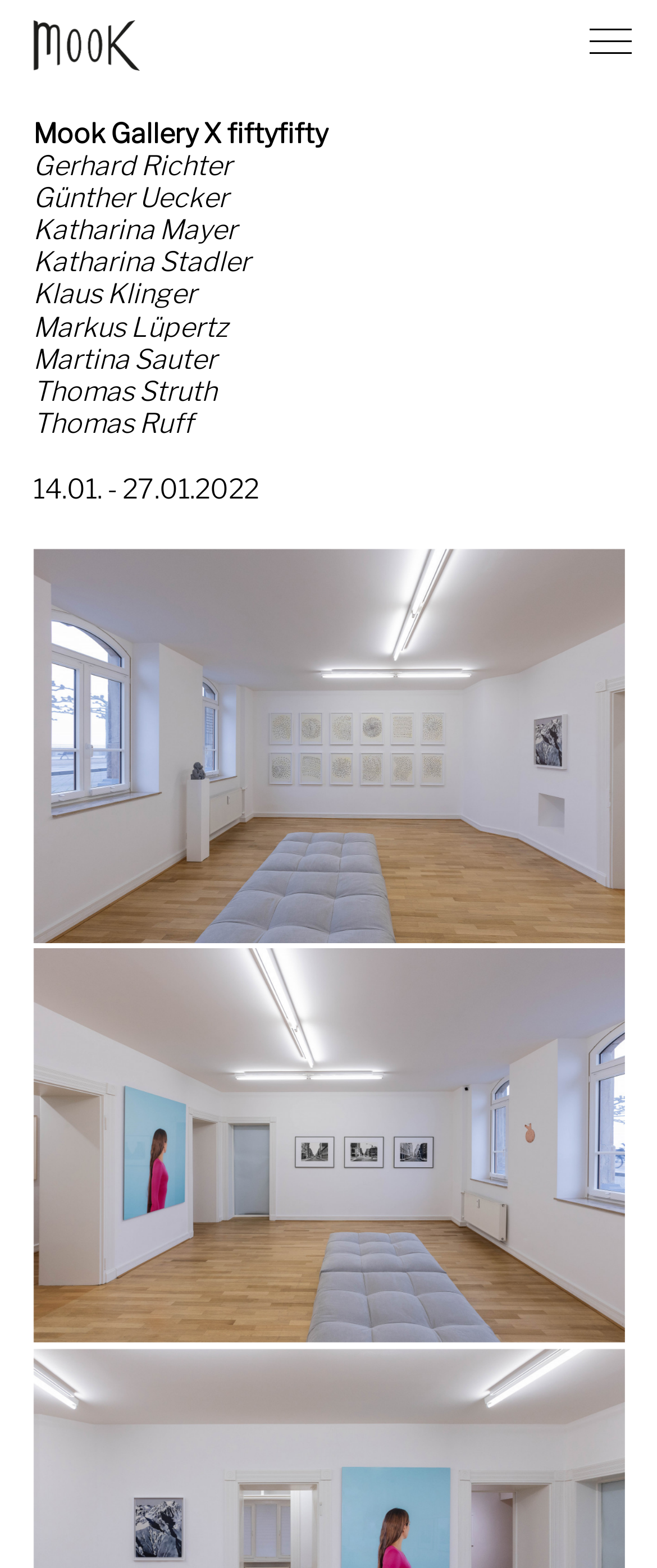Based on the element description: "Hopups", identify the bounding box coordinates for this UI element. The coordinates must be four float numbers between 0 and 1, listed as [left, top, right, bottom].

None